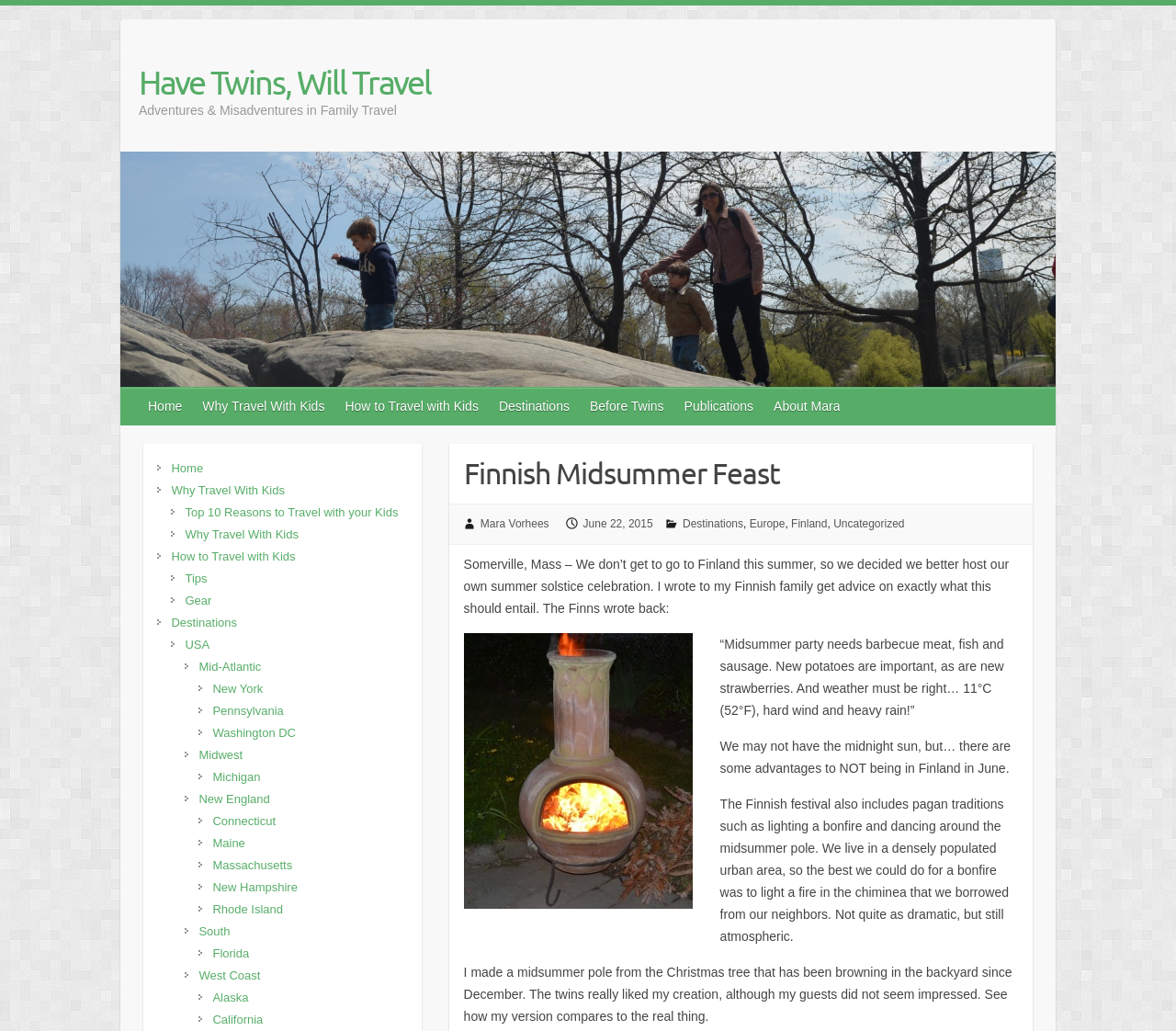Provide a brief response to the question using a single word or phrase: 
What is the category of the blog post?

Uncategorized